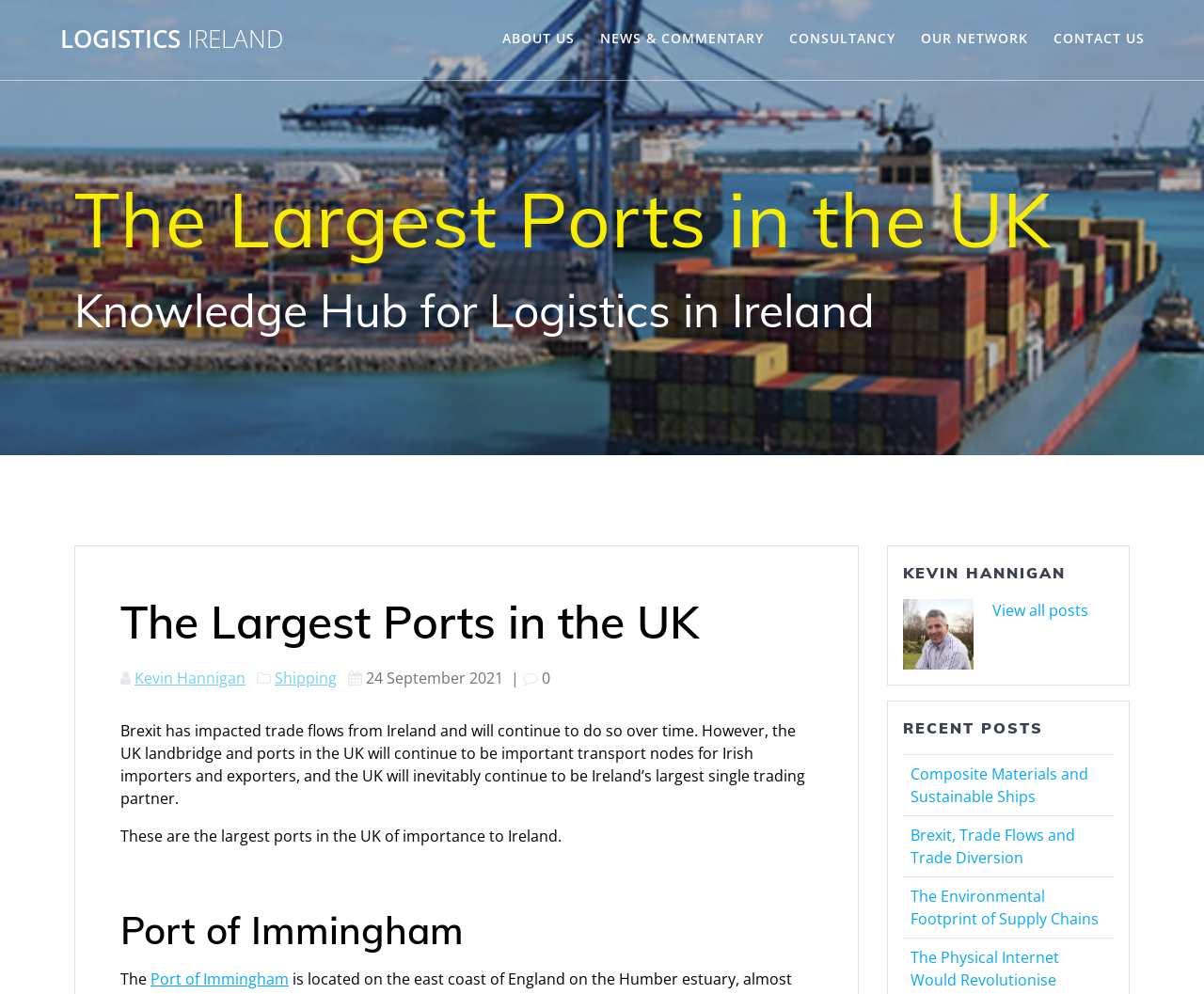Locate the bounding box coordinates of the element that should be clicked to execute the following instruction: "learn about the port of Immingham".

[0.125, 0.974, 0.24, 0.995]